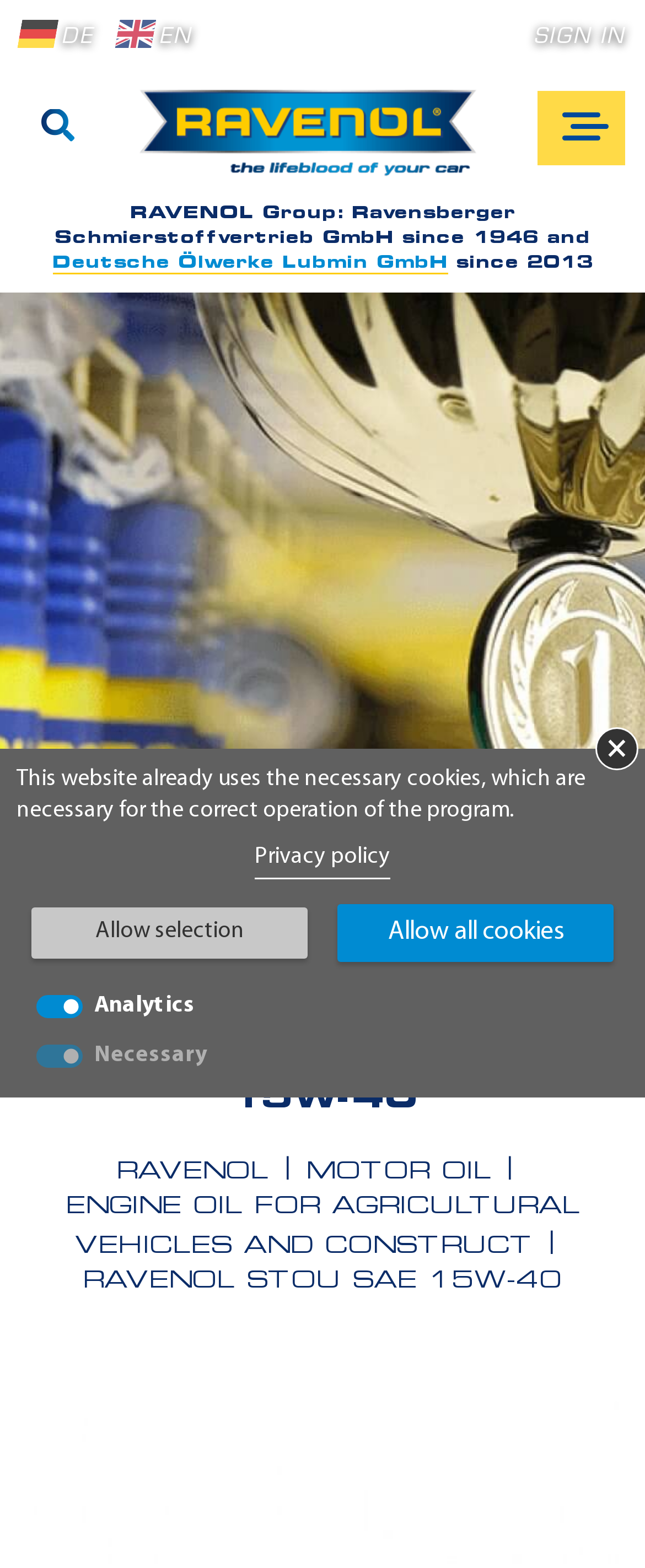Please locate the clickable area by providing the bounding box coordinates to follow this instruction: "Click the Deutsche Ölwerke Lubmin GmbH link".

[0.081, 0.162, 0.694, 0.174]